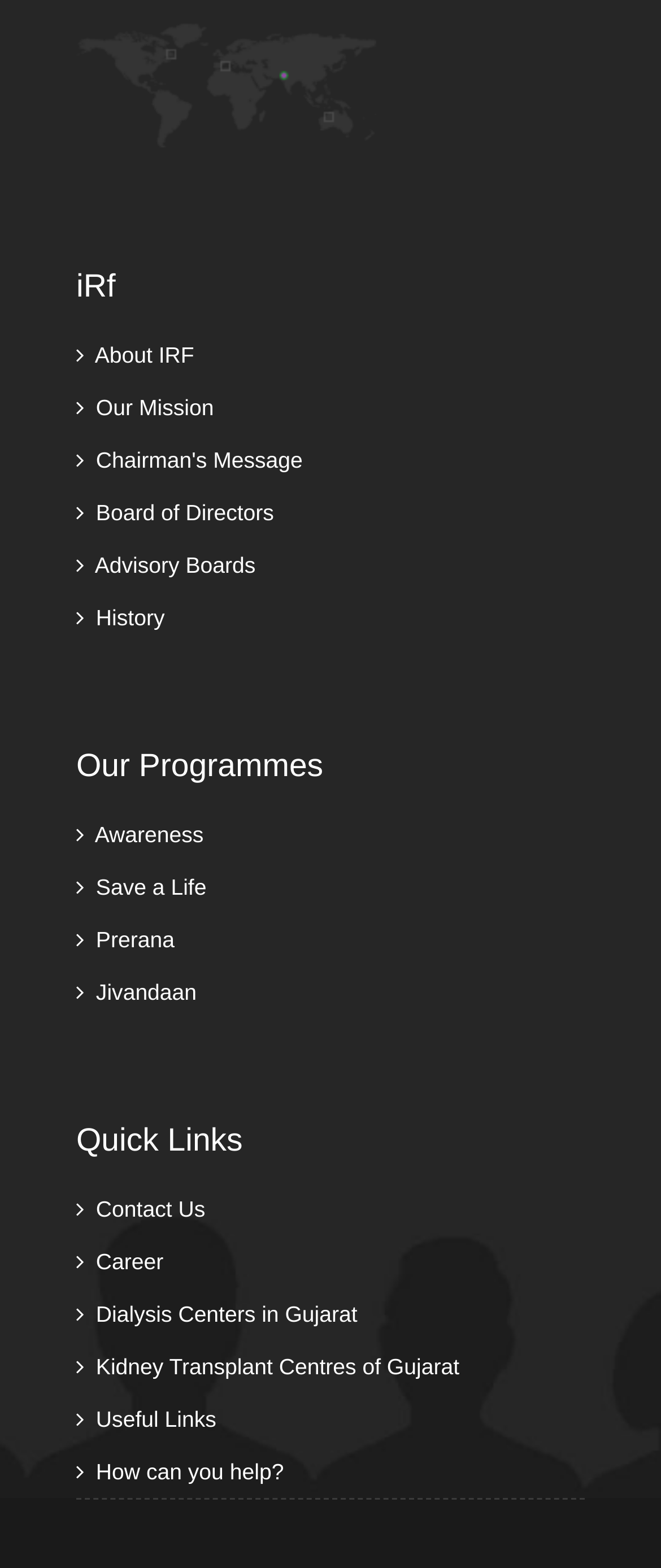How many links are under 'iRf'?
Give a one-word or short phrase answer based on the image.

6